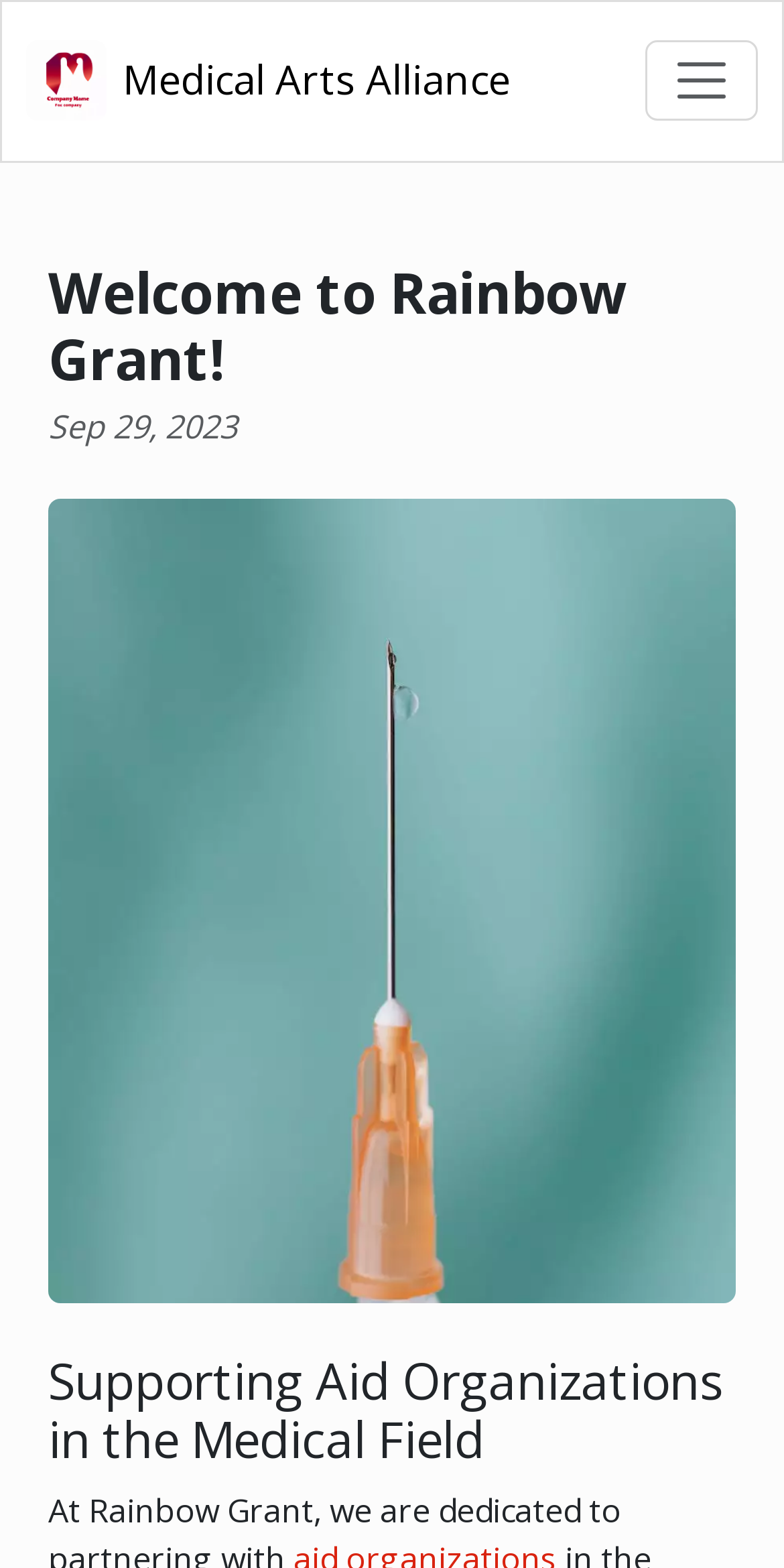By analyzing the image, answer the following question with a detailed response: What is the logo of Medical Arts Alliance?

The logo of Medical Arts Alliance can be found at the top left corner of the webpage, which is an image element with a bounding box of [0.033, 0.026, 0.136, 0.077].